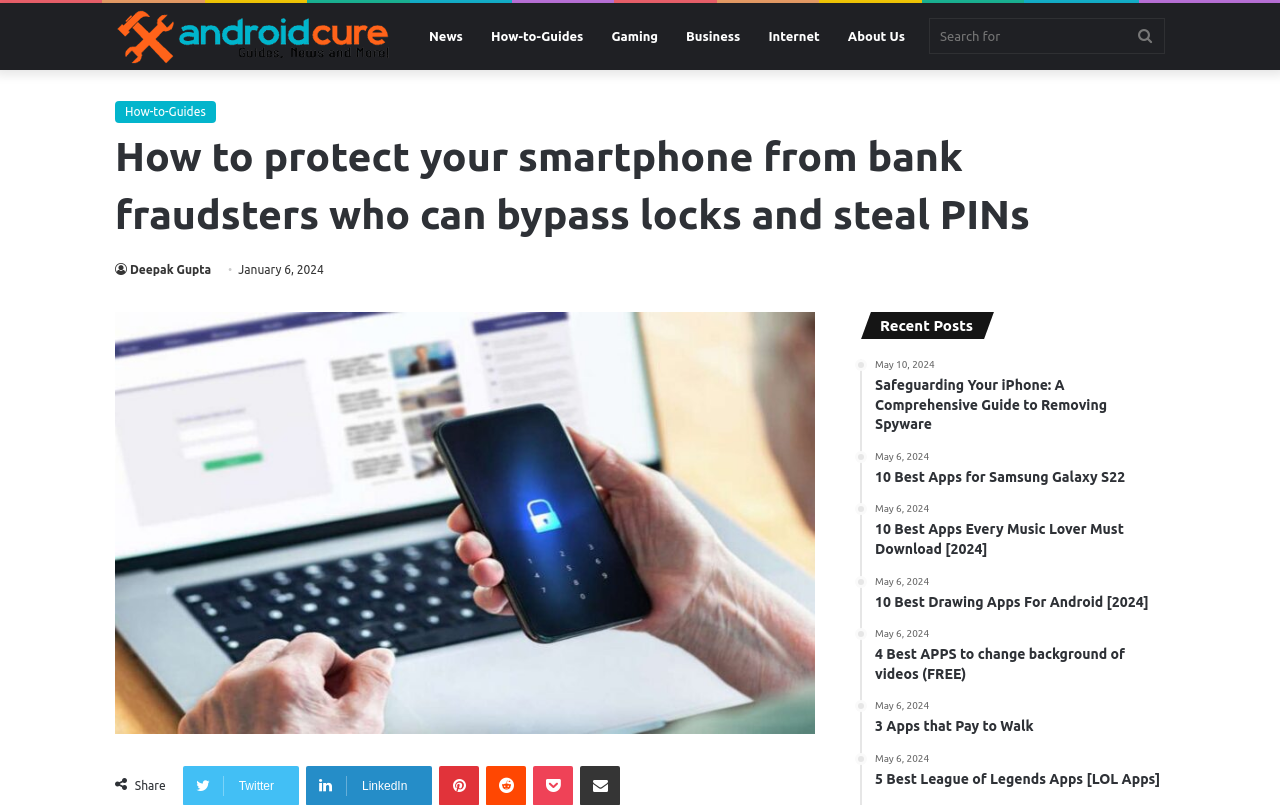Determine the bounding box for the UI element as described: "About Us". The coordinates should be represented as four float numbers between 0 and 1, formatted as [left, top, right, bottom].

[0.651, 0.004, 0.718, 0.087]